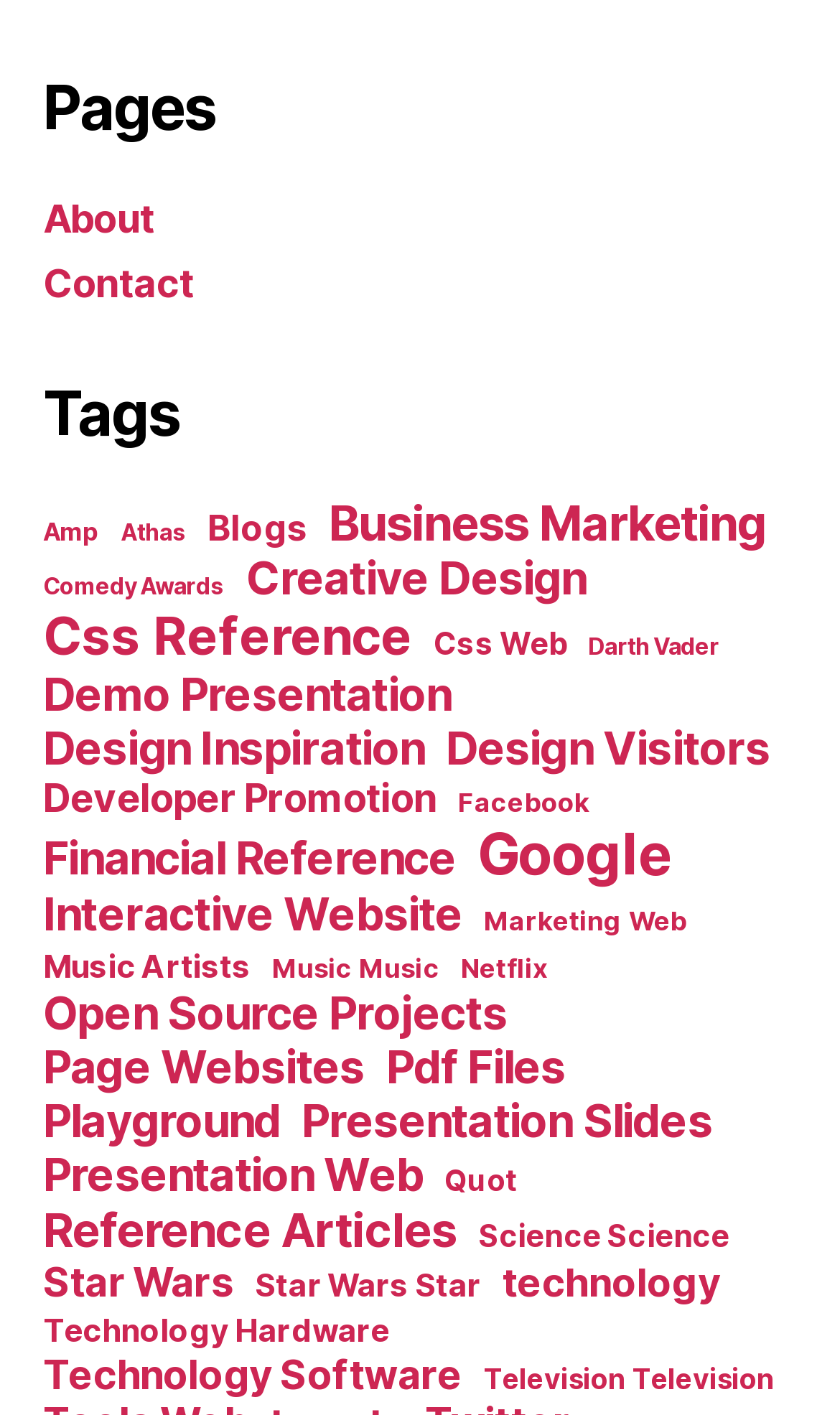Can you give a detailed response to the following question using the information from the image? How many items are associated with the 'Business Marketing' tag?

I looked at the link with the text 'Business Marketing (41 items)' and found that it has 41 items associated with it.